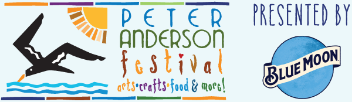What is the theme of the festival?
Give a detailed and exhaustive answer to the question.

The tagline 'arts, crafts, food & more!' is written below the festival name, indicating that the festival offers a diverse range of activities and attractions, including handmade arts and crafts, food vendors, and community activities.